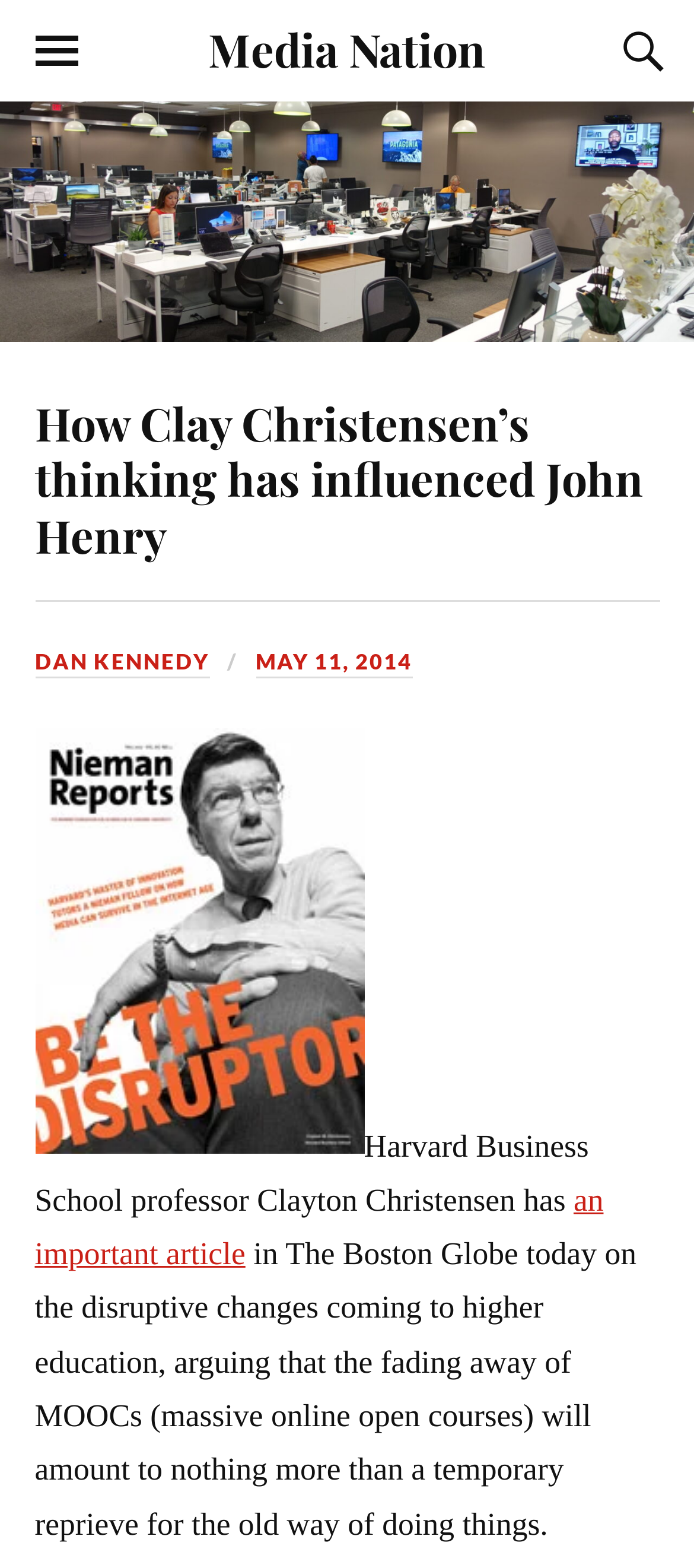Specify the bounding box coordinates of the element's area that should be clicked to execute the given instruction: "toggle the mobile menu". The coordinates should be four float numbers between 0 and 1, i.e., [left, top, right, bottom].

[0.05, 0.002, 0.112, 0.063]